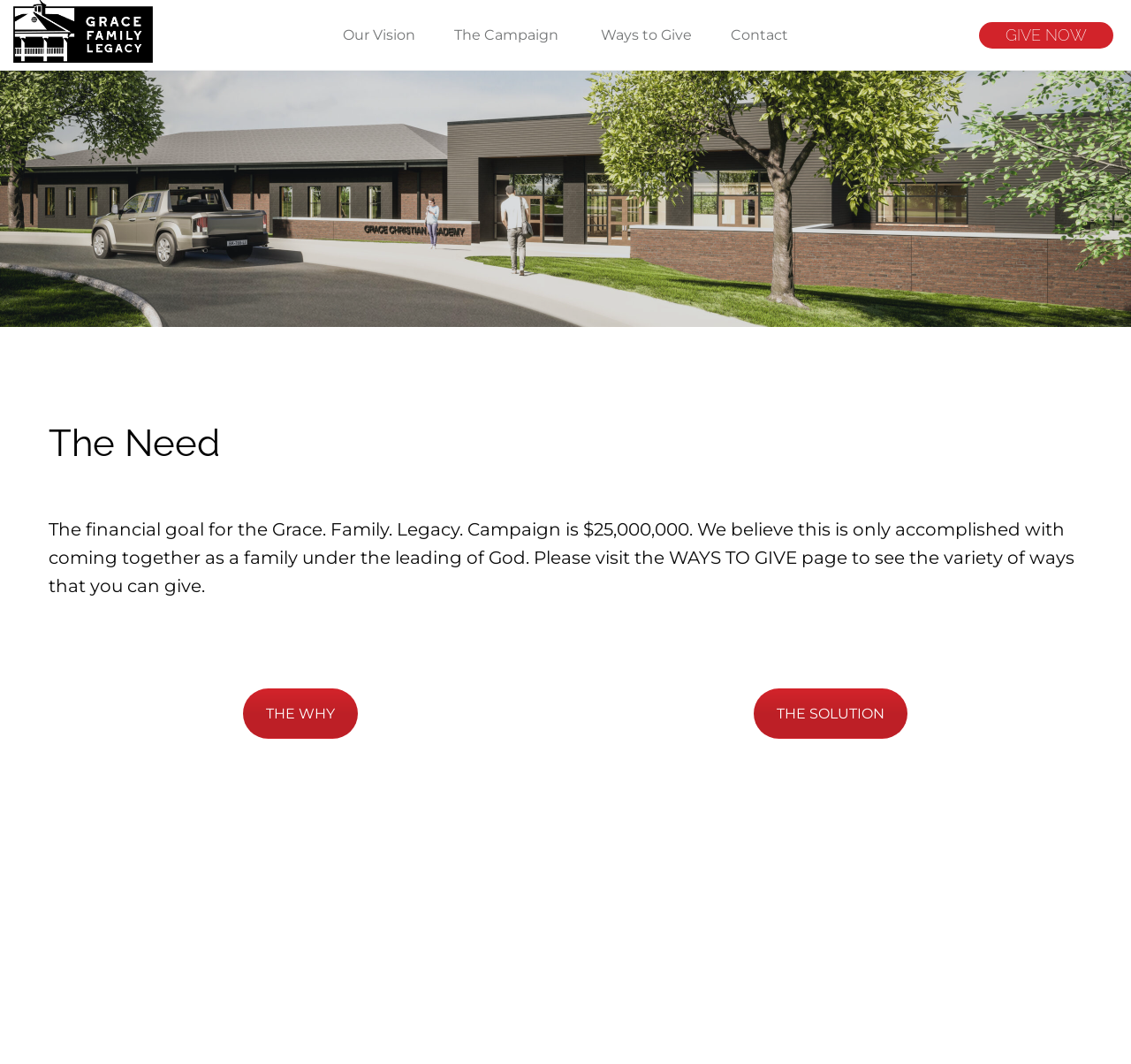Identify the bounding box of the HTML element described as: "Ways to Give".

[0.531, 0.025, 0.612, 0.041]